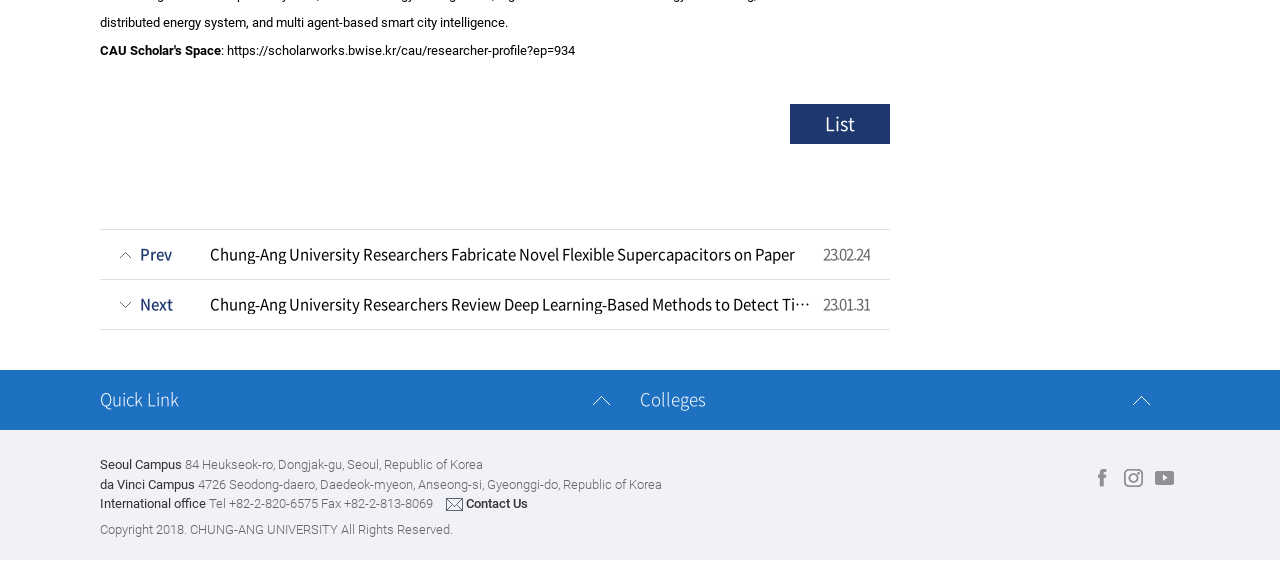Please provide the bounding box coordinates in the format (top-left x, top-left y, bottom-right x, bottom-right y). Remember, all values are floating point numbers between 0 and 1. What is the bounding box coordinate of the region described as: Quick Link

[0.078, 0.658, 0.5, 0.765]